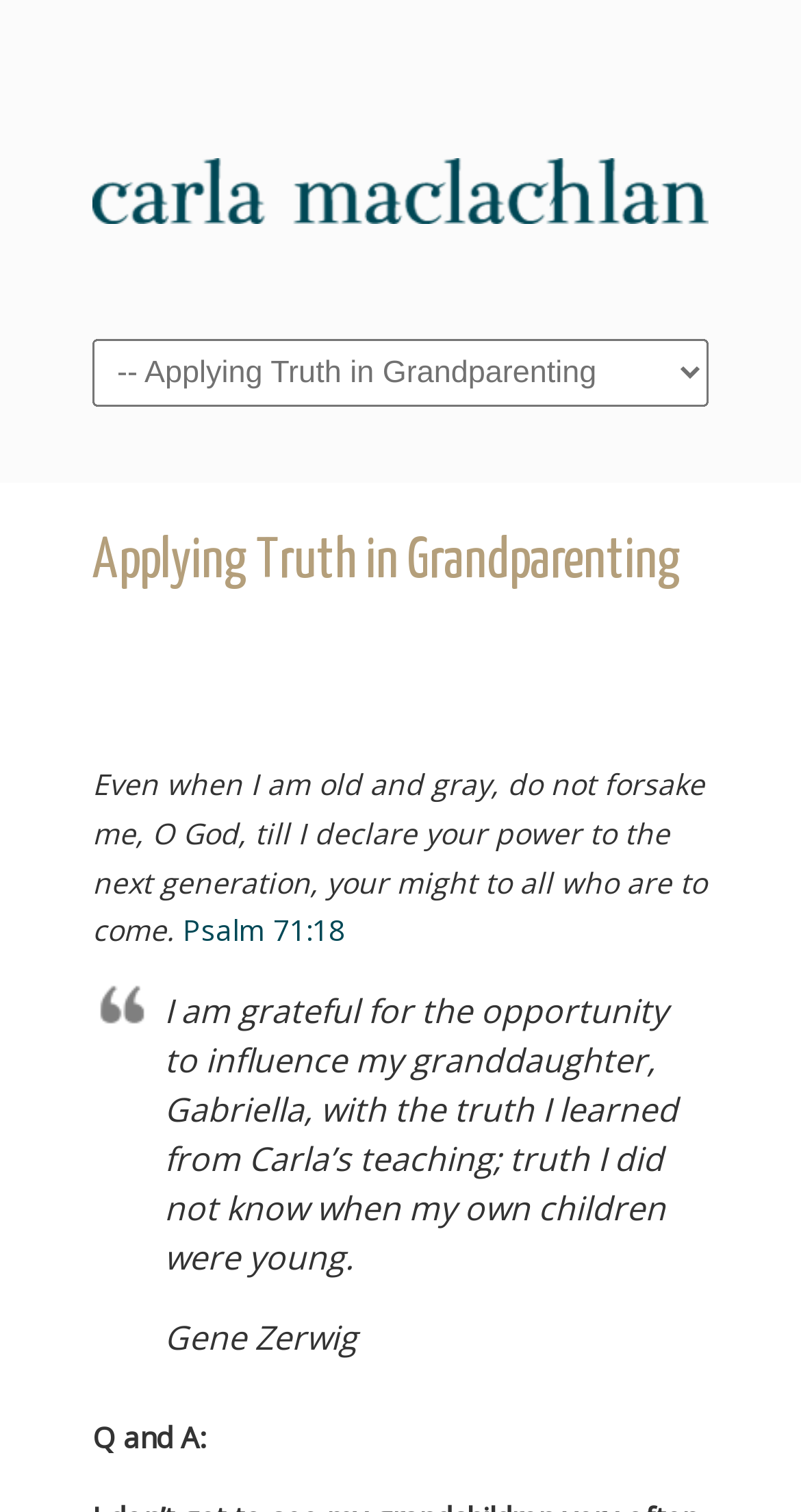What is the purpose of the 'Navigation' combobox?
Give a one-word or short-phrase answer derived from the screenshot.

To navigate the website